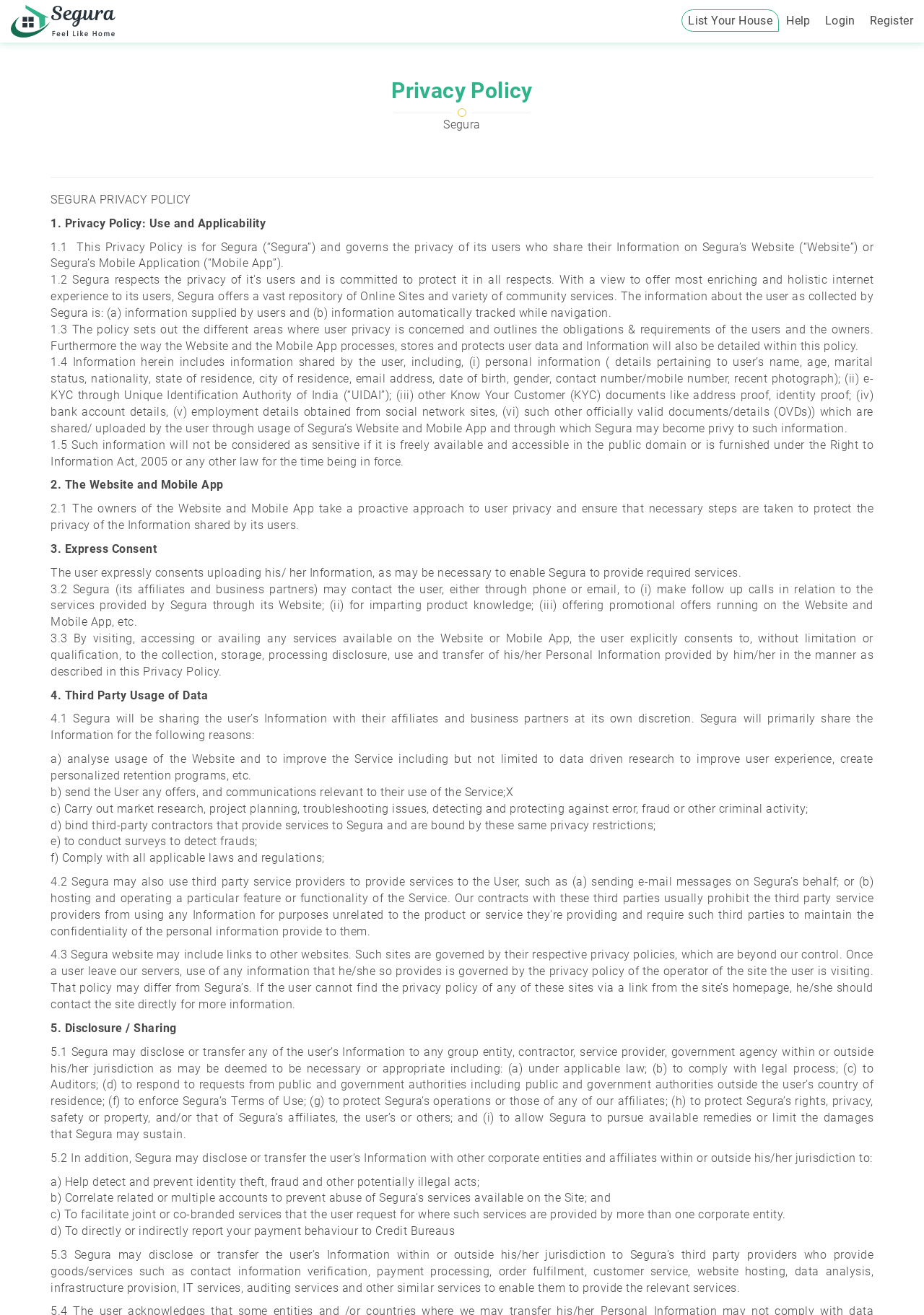What type of information is shared by users?
Please provide a comprehensive answer based on the details in the screenshot.

I found the answer by reading the text at coordinates [0.055, 0.27, 0.945, 0.331], which lists various types of personal information that users share, including name, age, marital status, and more.